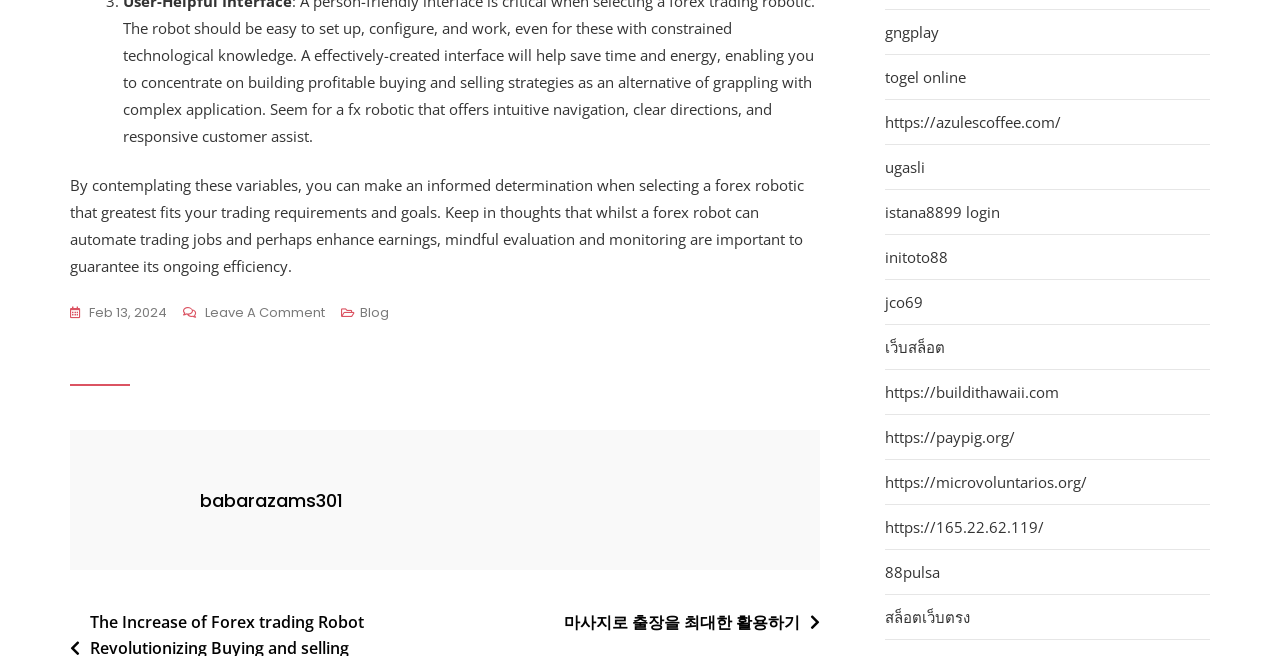What type of websites are linked at the bottom of the page?
Refer to the image and give a detailed answer to the question.

The links at the bottom of the page, such as 'togel online', 'azulescoffee.com', and 'buildithawaii.com', suggest that they are links to various other websites. These websites appear to be unrelated to the topic of the article and may be advertisements or sponsored links.